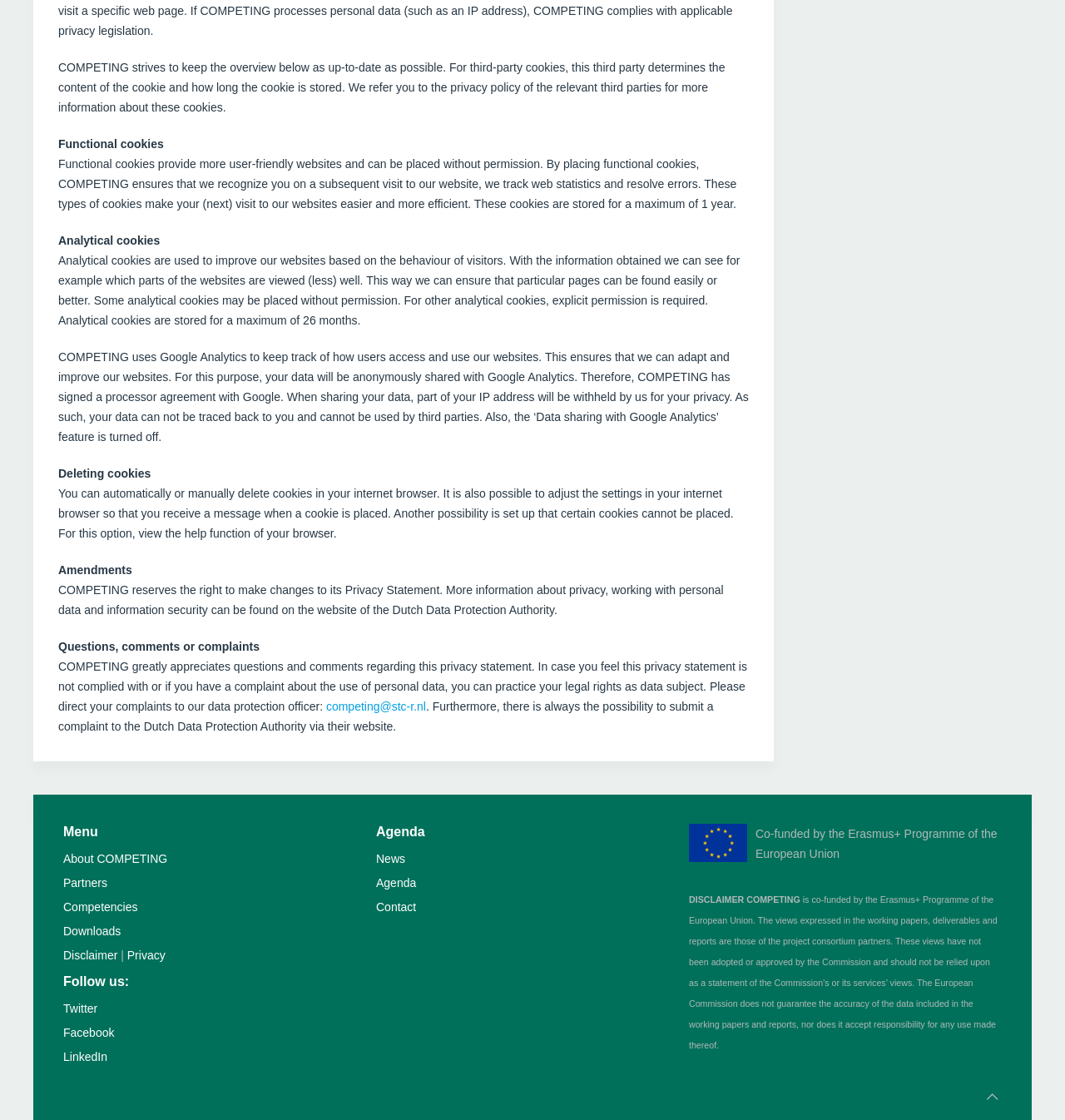Locate the UI element described by Partners and provide its bounding box coordinates. Use the format (top-left x, top-left y, bottom-right x, bottom-right y) with all values as floating point numbers between 0 and 1.

[0.059, 0.782, 0.101, 0.794]